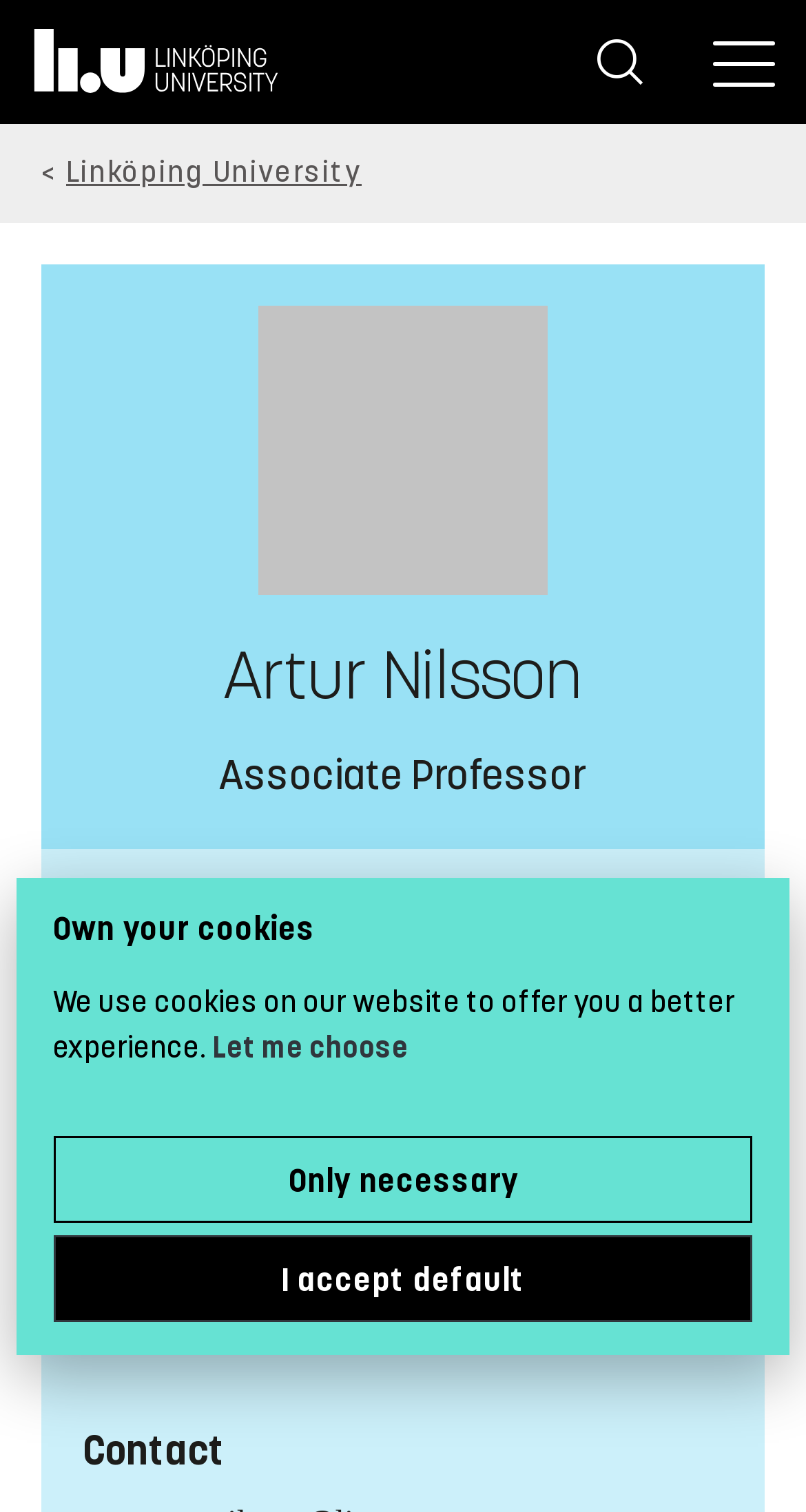Use a single word or phrase to answer the question: 
How many buttons are in the top area?

2